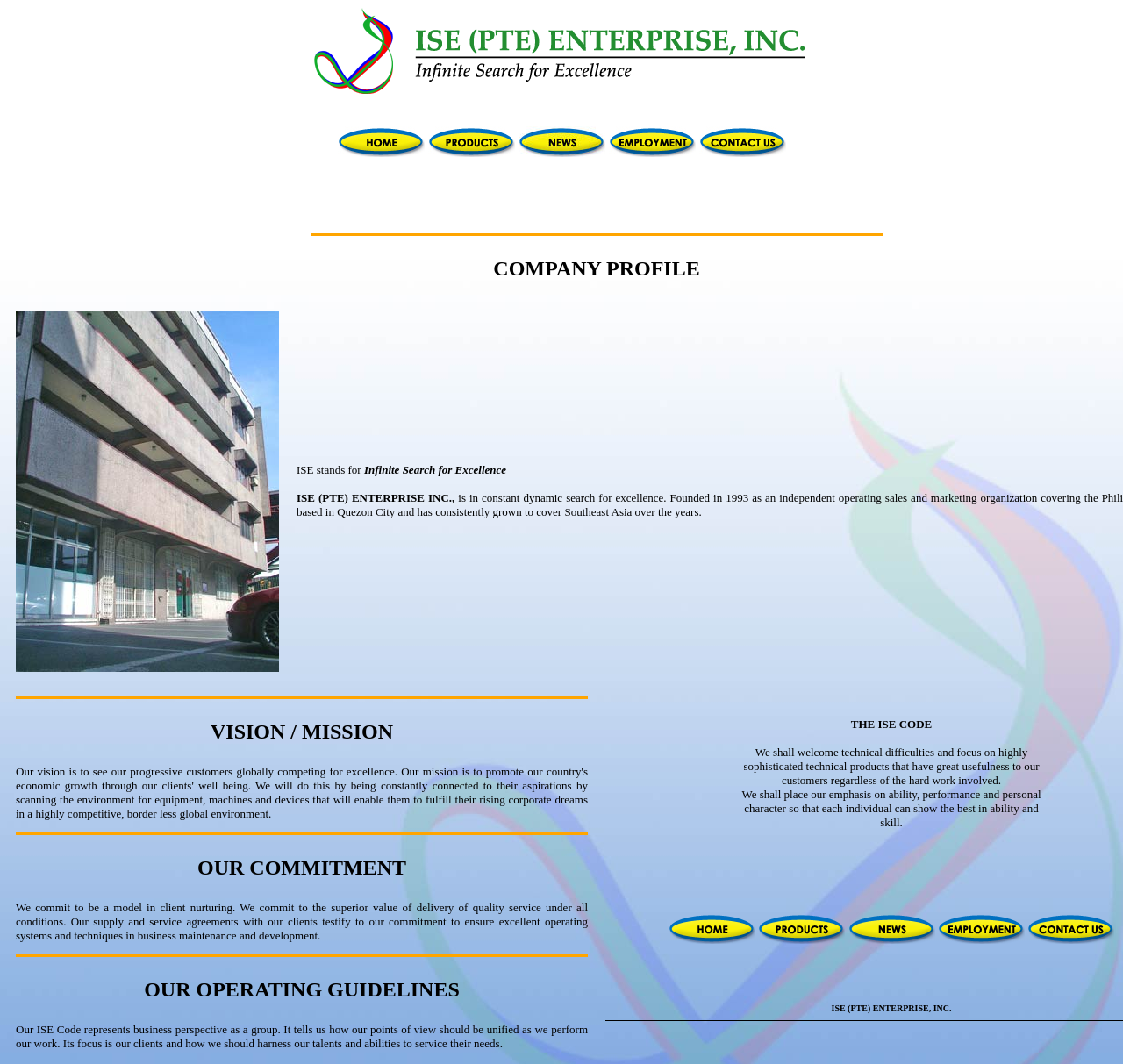Consider the image and give a detailed and elaborate answer to the question: 
What is the company's mission?

The company's mission is stated in the 'VISION / MISSION' section, which says 'Our mission is to promote our country's economic growth through our clients' well being.' This suggests that the company aims to contribute to the economic growth of its country by supporting the well-being of its clients.